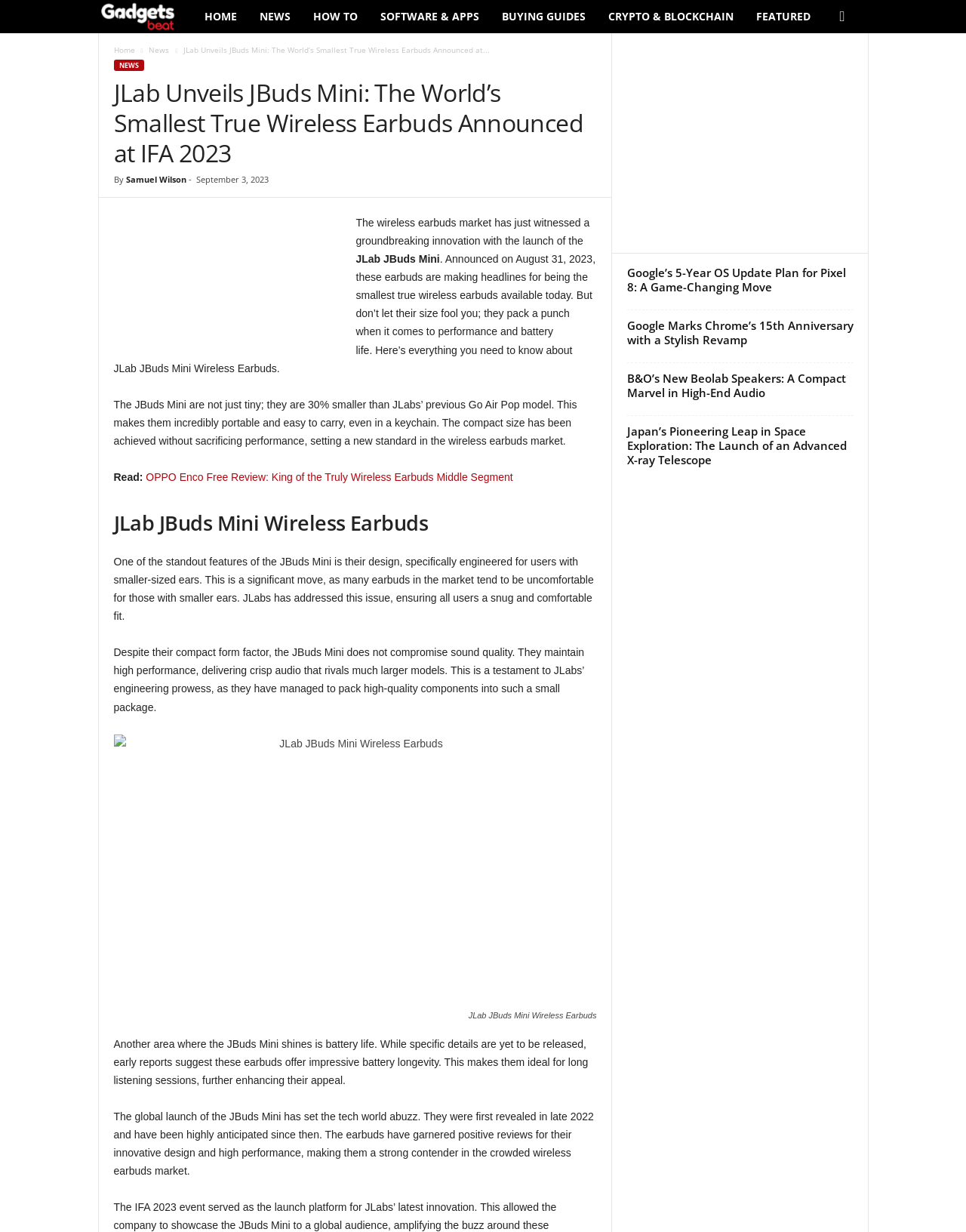Given the element description: "Samuel Wilson", predict the bounding box coordinates of this UI element. The coordinates must be four float numbers between 0 and 1, given as [left, top, right, bottom].

[0.13, 0.141, 0.193, 0.15]